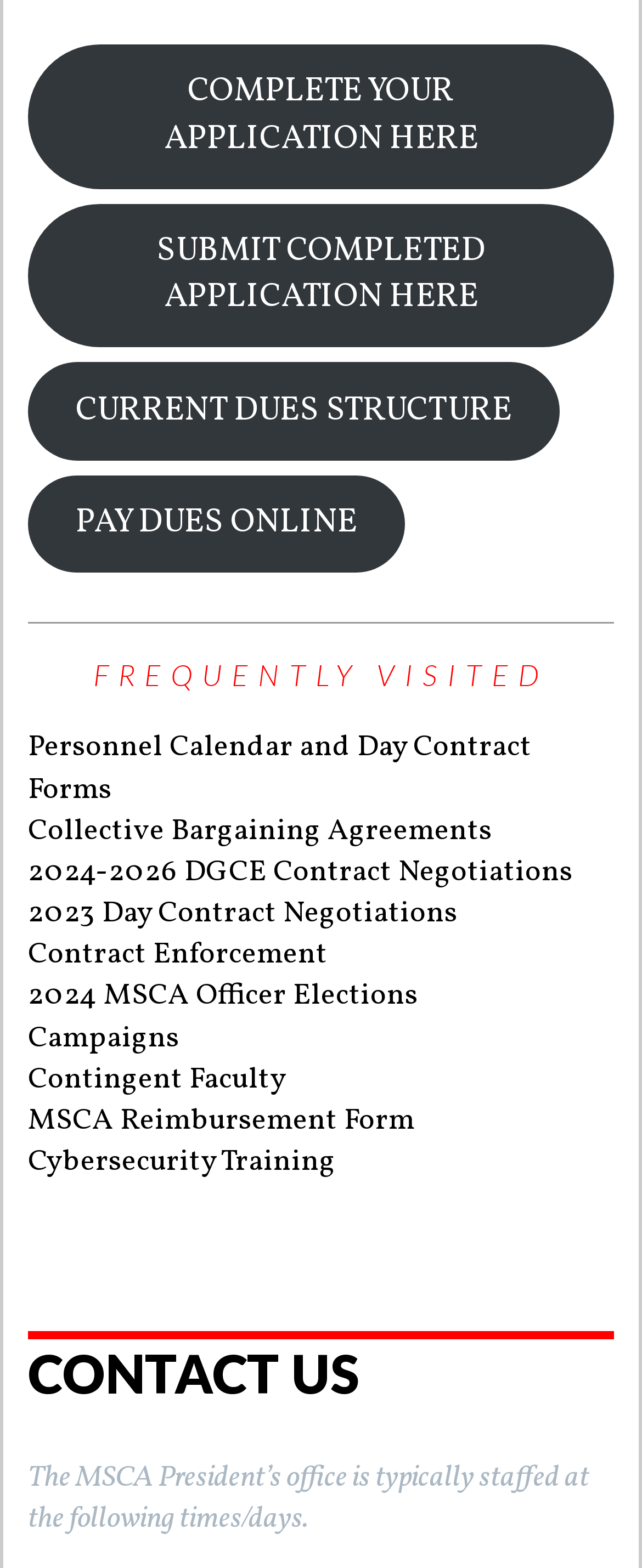Please identify the bounding box coordinates of the element's region that should be clicked to execute the following instruction: "Go to Cybersecurity Training". The bounding box coordinates must be four float numbers between 0 and 1, i.e., [left, top, right, bottom].

[0.043, 0.728, 0.523, 0.755]